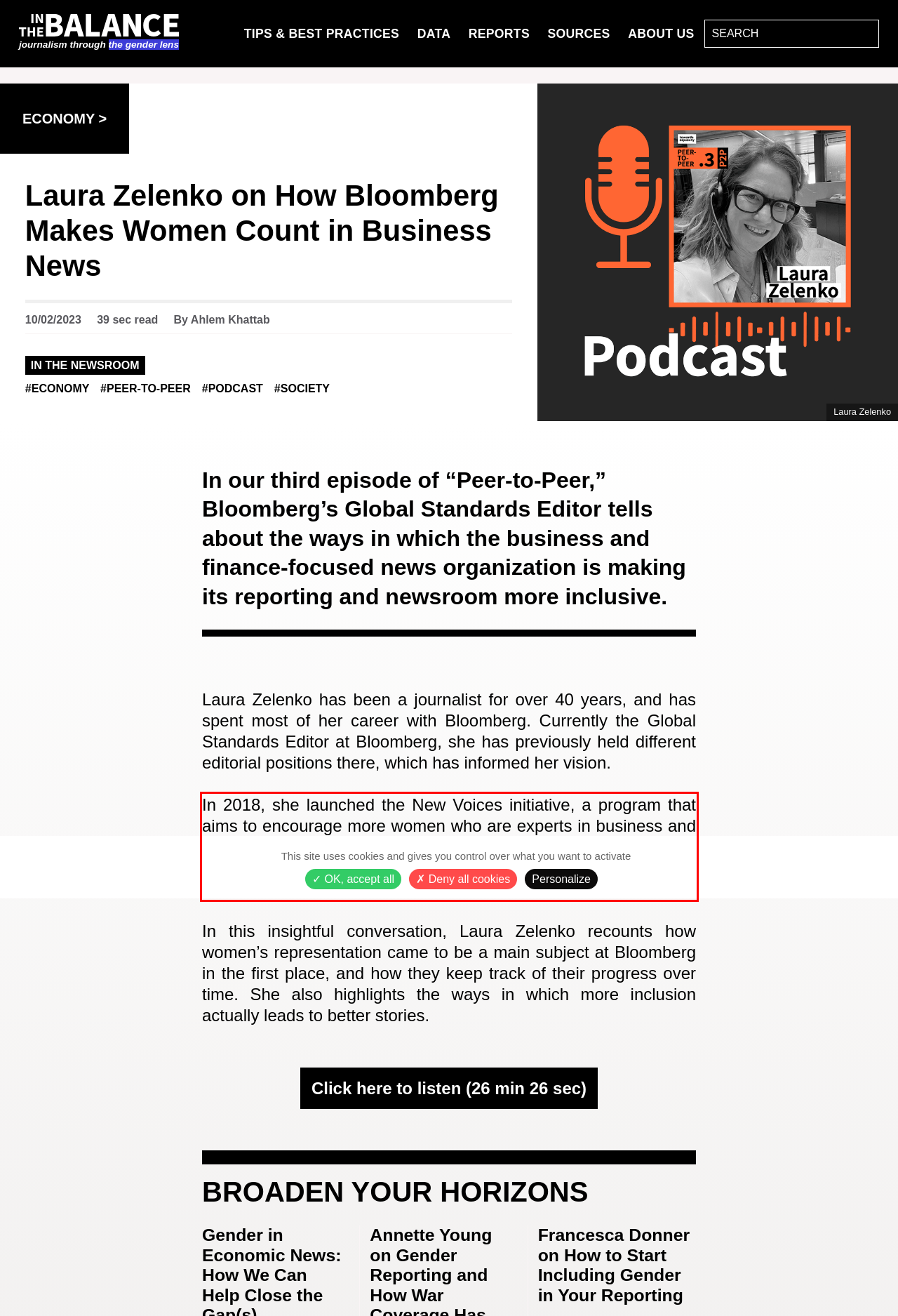Look at the webpage screenshot and recognize the text inside the red bounding box.

In 2018, she launched the New Voices initiative, a program that aims to encourage more women who are experts in business and finance to share their expertise in the news. For the past few years, she has been pushing for more diversity within the newsroom as well.